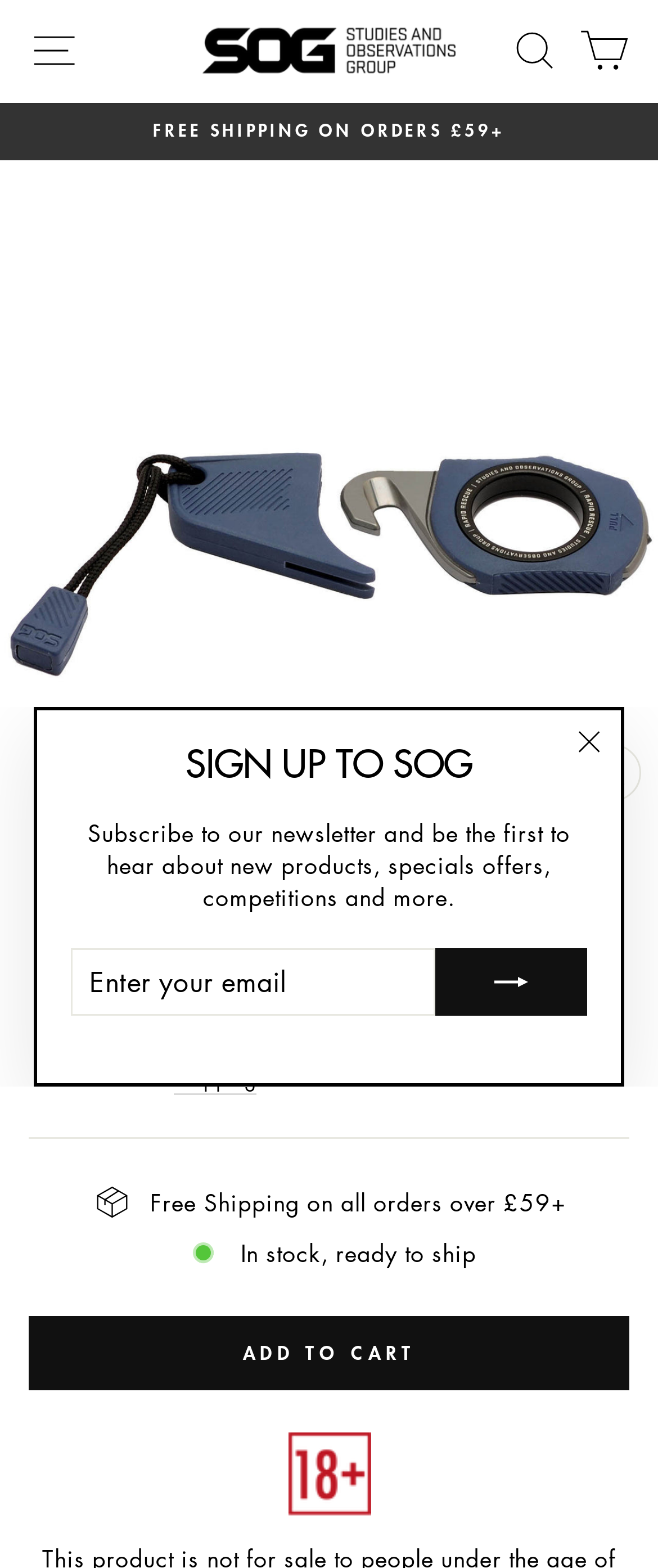Provide your answer in one word or a succinct phrase for the question: 
Is free shipping available for this product?

Yes